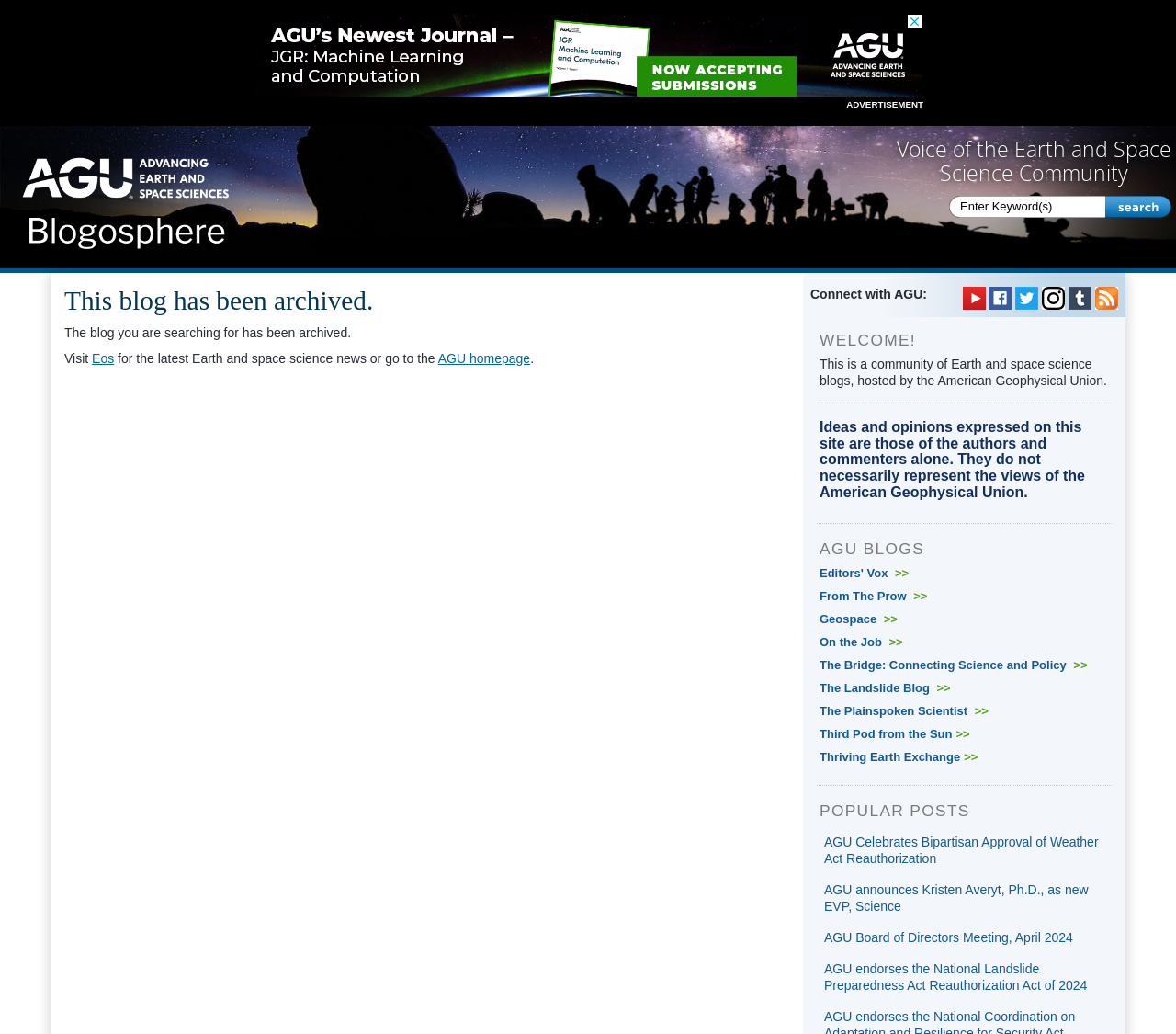Using the provided description The Plainspoken Scientist >>, find the bounding box coordinates for the UI element. Provide the coordinates in (top-left x, top-left y, bottom-right x, bottom-right y) format, ensuring all values are between 0 and 1.

[0.697, 0.681, 0.841, 0.694]